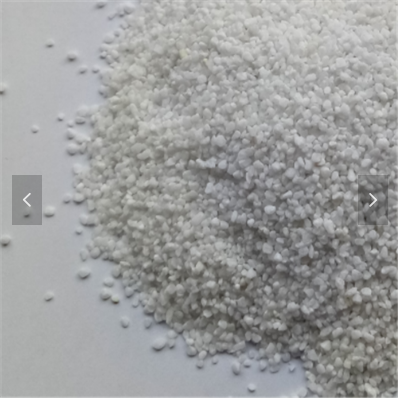Please provide a detailed answer to the question below by examining the image:
What is the background of the image?

According to the caption, the background appears neutral and unobtrusive, emphasizing the material's characteristics, which suggests that the background is neutral in color and does not distract from the main subject.